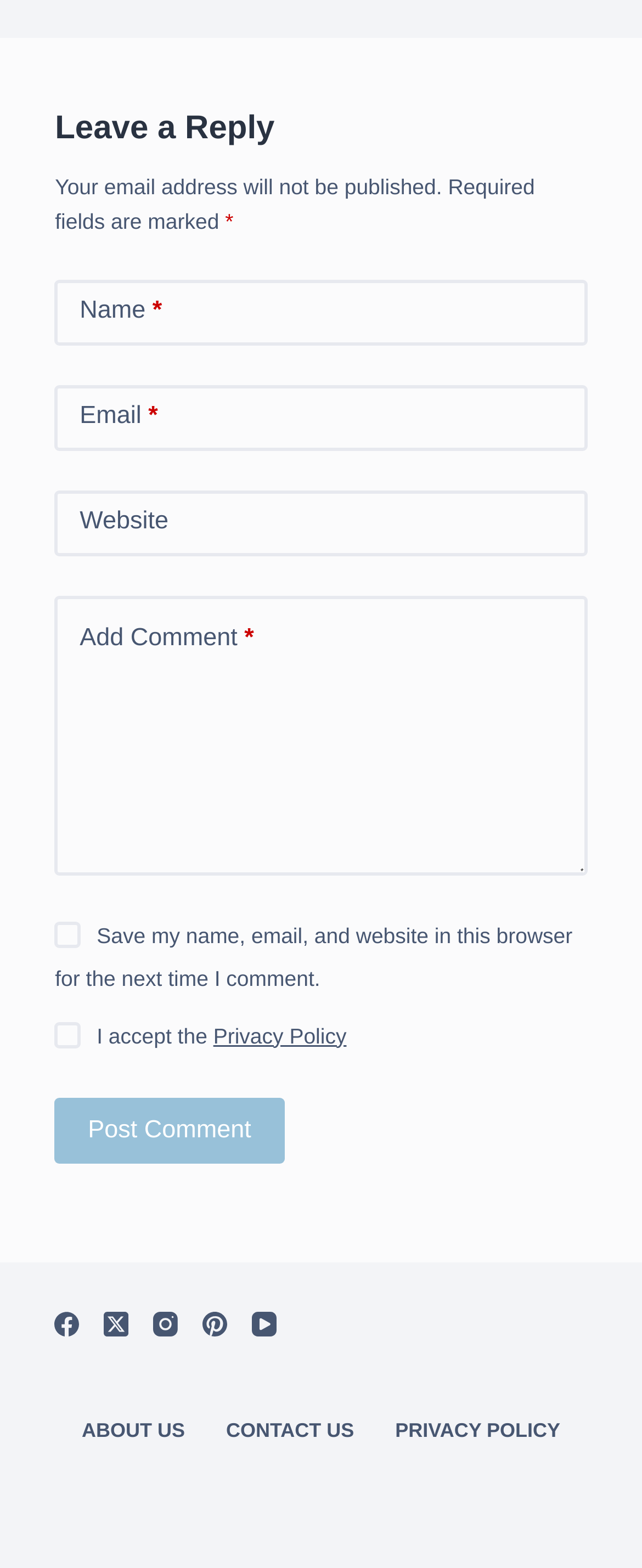Please give a concise answer to this question using a single word or phrase: 
How many textboxes are there?

4